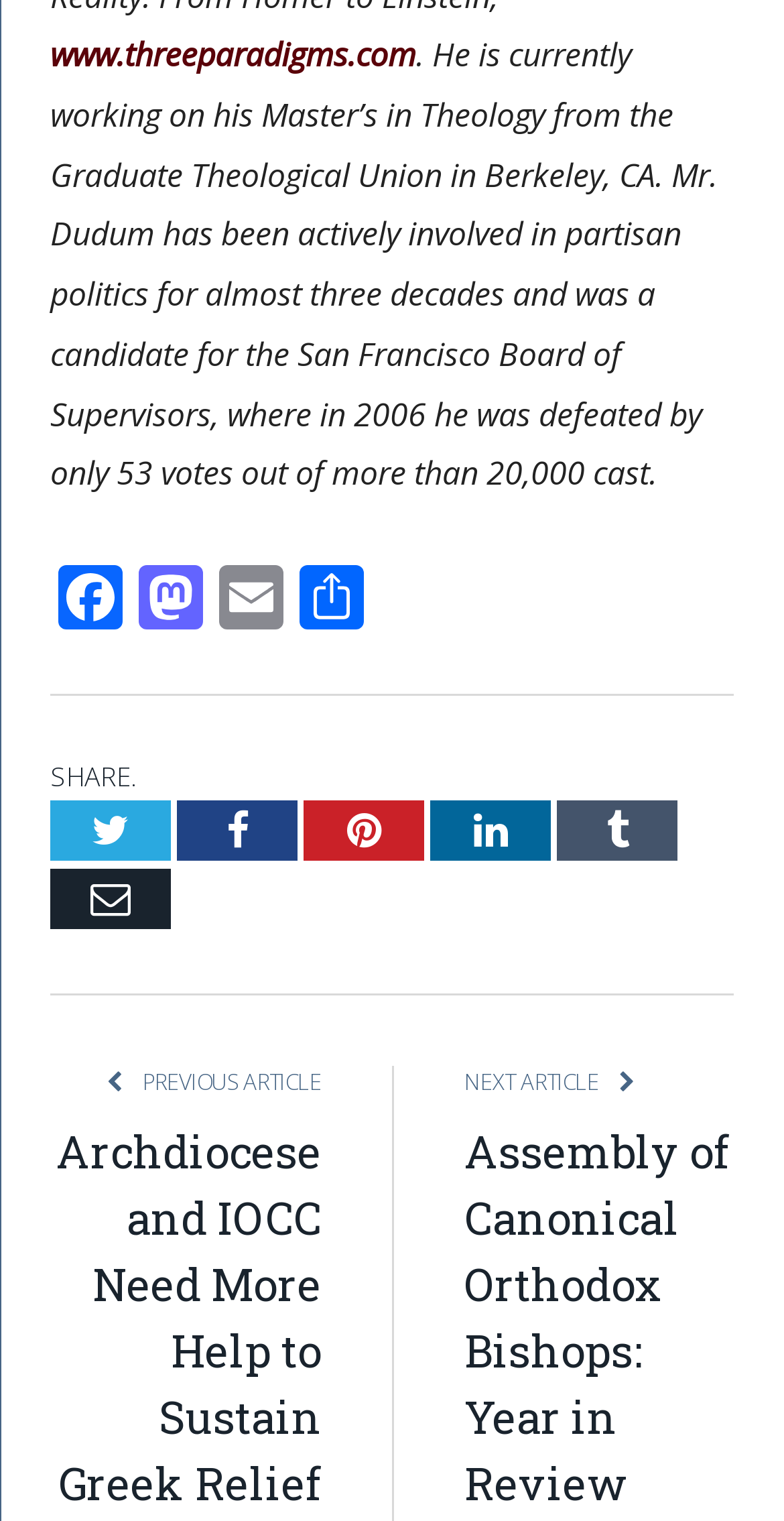Could you provide the bounding box coordinates for the portion of the screen to click to complete this instruction: "read the previous article"?

[0.174, 0.7, 0.41, 0.72]